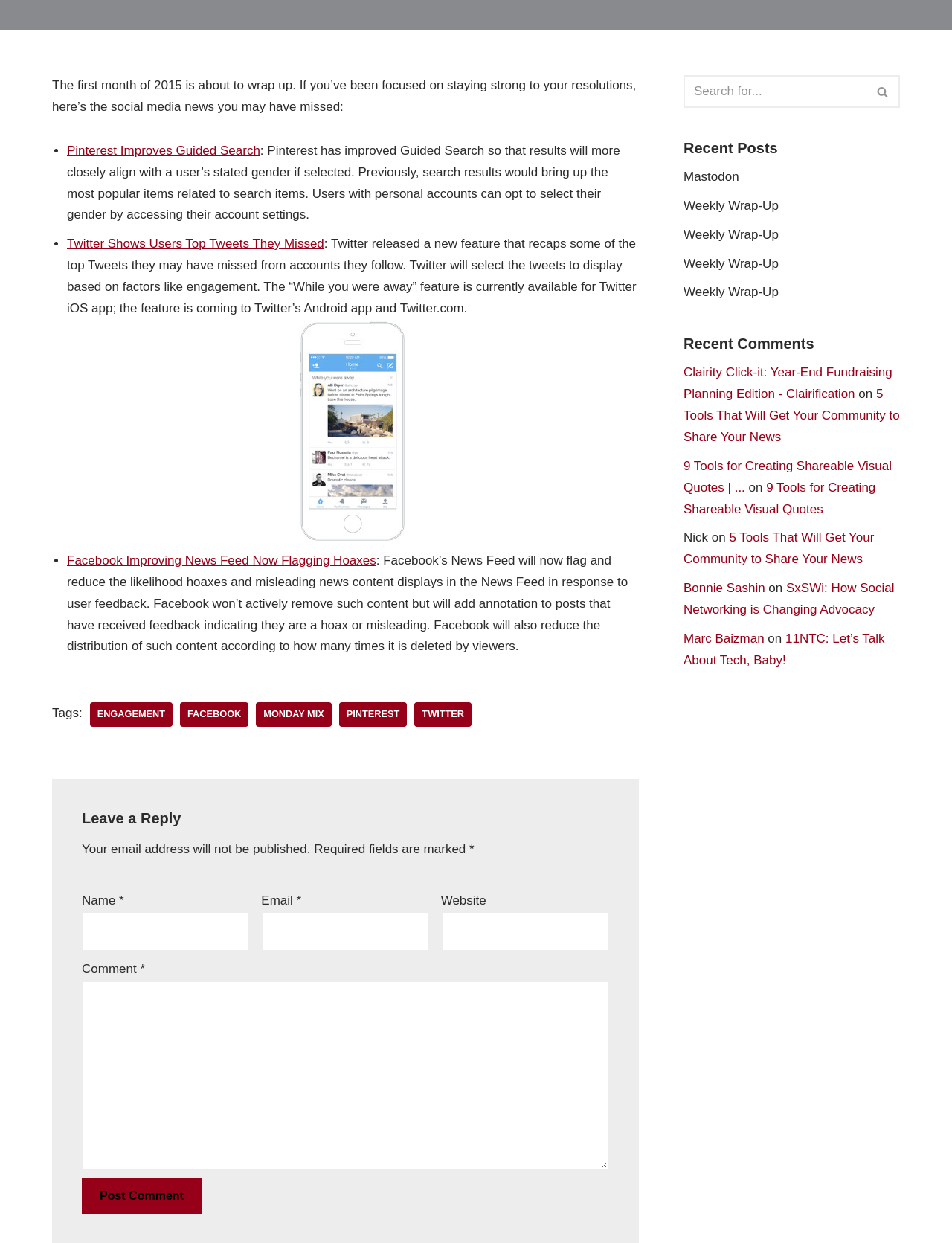Identify the bounding box for the UI element described as: "Marc Baizman". The coordinates should be four float numbers between 0 and 1, i.e., [left, top, right, bottom].

[0.718, 0.508, 0.803, 0.519]